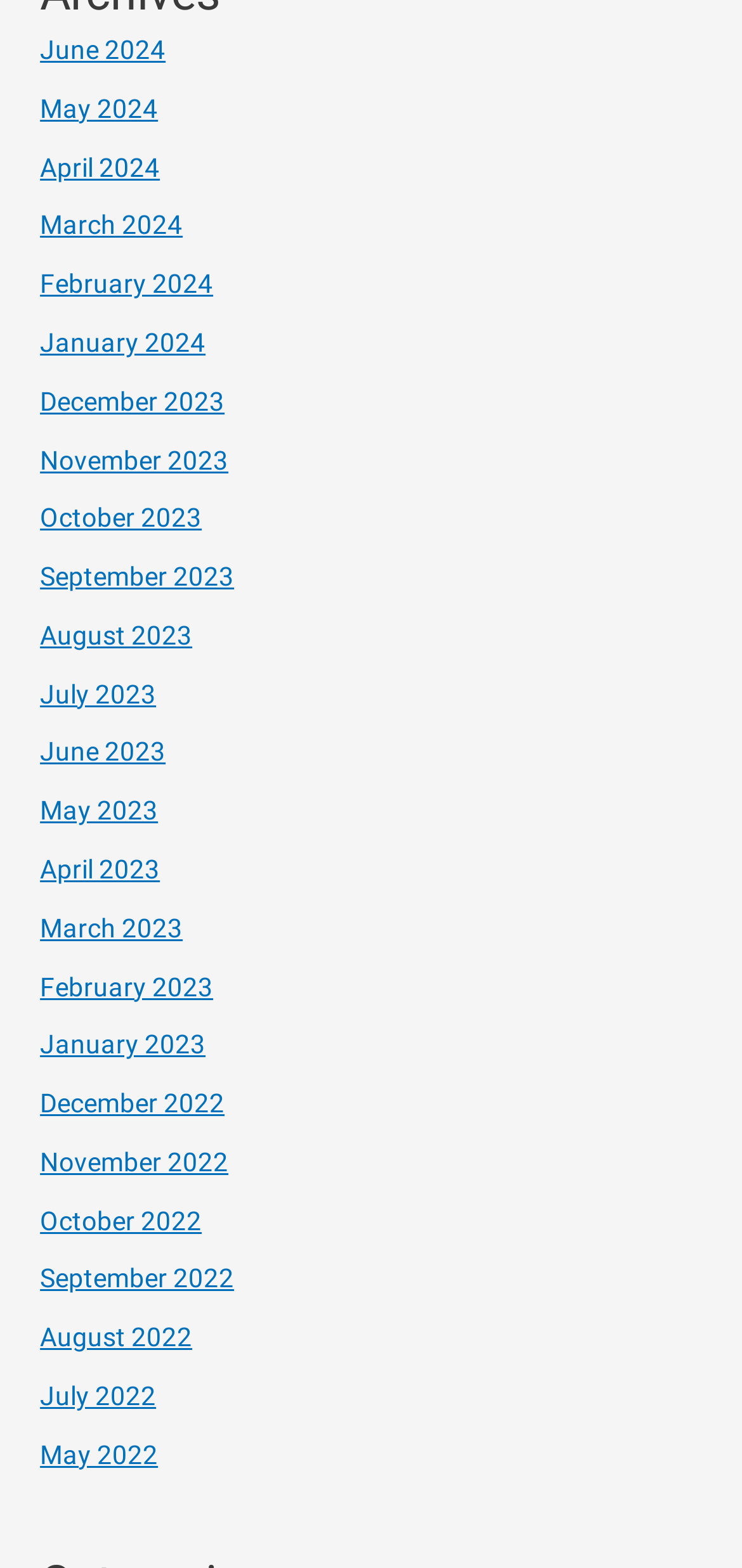Using the elements shown in the image, answer the question comprehensively: What is the position of the link 'May 2022'?

By comparing the y1 and y2 coordinates of the link 'May 2022' with the other links, I can determine that it is located at the bottom of the list.